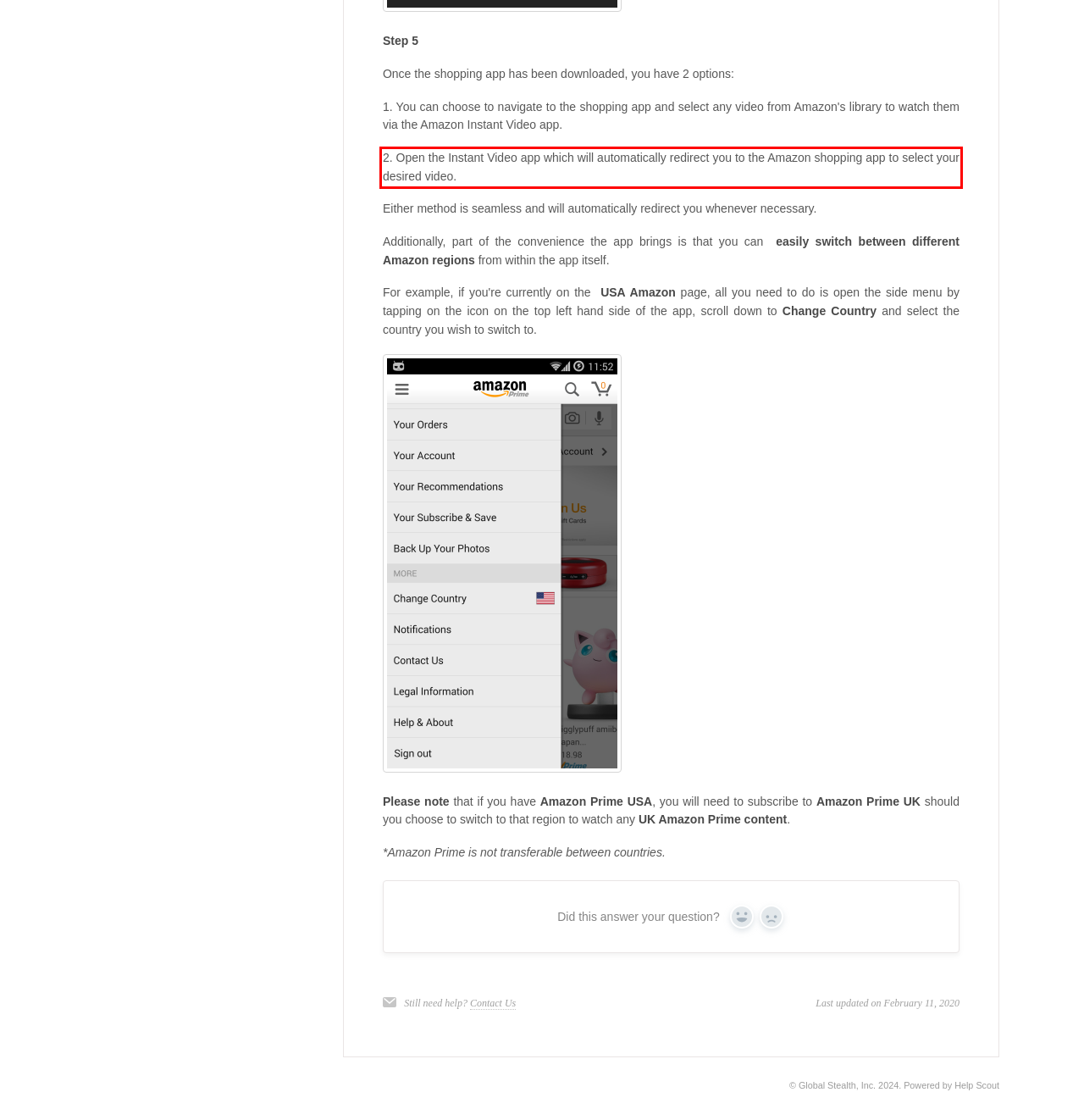You are provided with a screenshot of a webpage featuring a red rectangle bounding box. Extract the text content within this red bounding box using OCR.

2. Open the Instant Video app which will automatically redirect you to the Amazon shopping app to select your desired video.